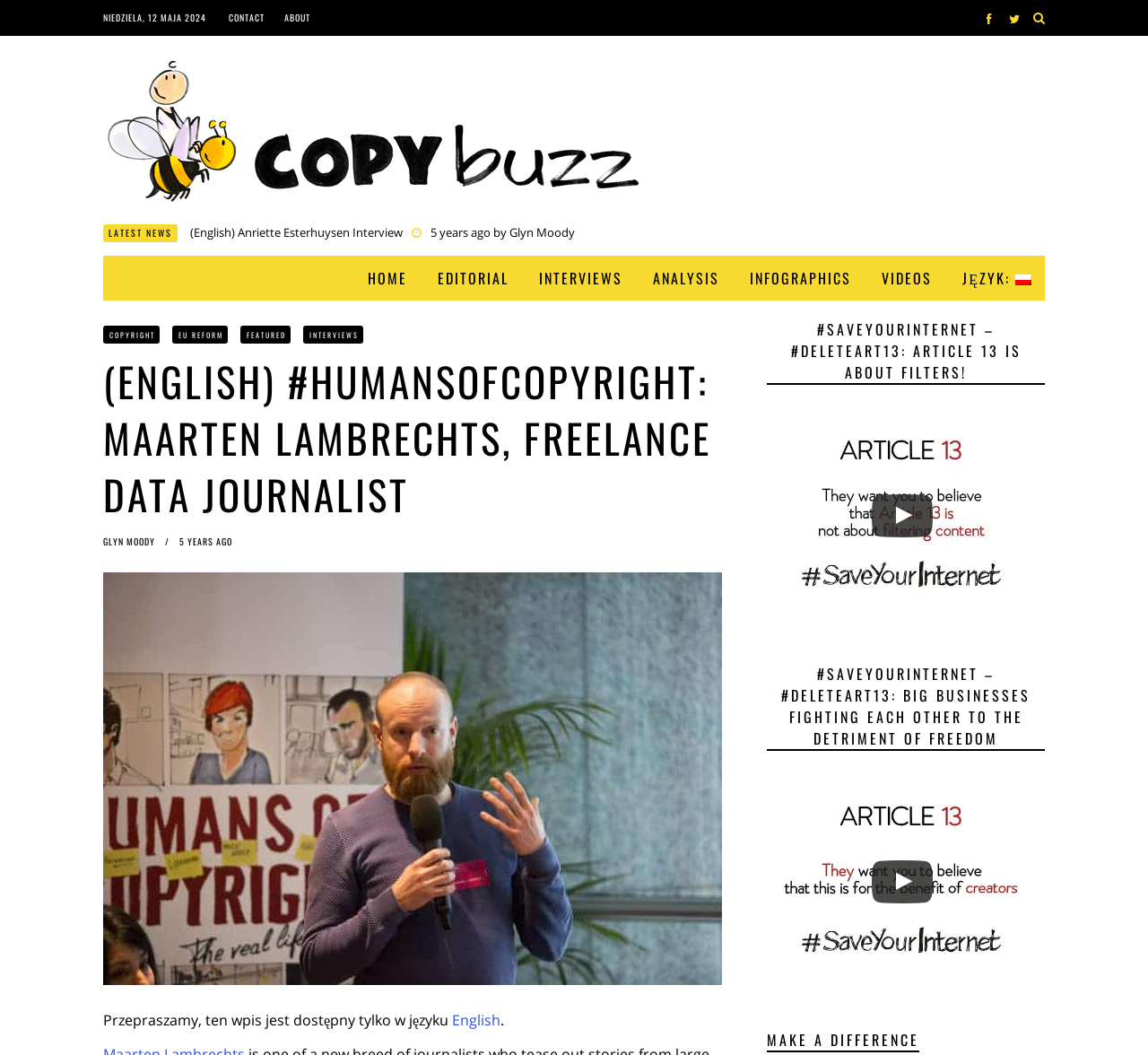Give a complete and precise description of the webpage's appearance.

This webpage appears to be a blog or news website focused on copyright issues, with a mix of English and Polish language content. At the top, there is a date "NIEDZIELA, 12 MAJA 2024" (Sunday, May 12, 2024) and a set of navigation links, including "CONTACT", "ABOUT", and social media icons. Below this, there is a logo and a tagline "Copybuzz - Buzzing the copyright sphere" with an accompanying image.

The main content area is divided into sections. On the left, there is a list of latest news articles, each with a title, author, and publication date. The articles are listed in a bullet point format, with a list marker ("•") preceding each title. The titles include "(English) Anriette Esterhuysen Interview", "(English) Article 13 is Not Just Criminally Irresponsible, It’s Irresponsibly Criminal", and others.

To the right of the news list, there are several sections of links, including a main navigation menu with links to "HOME", "EDITORIAL", "INTERVIEWS", "ANALYSIS", "INFOGRAPHICS", "VIDEOS", and "JĘZYK: Polski" (Language: Polish). Below this, there are additional links to specific topics, such as "COPYRIGHT", "EU REFORM", and "FEATURED".

The main article on the page is titled "(ENGLISH) #HUMANSOFCOPYRIGHT: MAARTEN LAMBRECHTS, FREELANCE DATA JOURNALIST" and has a publication date of "5 YEARS AGO". The article is followed by a link to the author, Glyn Moody.

Further down the page, there are additional sections, including a heading "#SAVEYOURINTERNET – #DELETEART13: ARTICLE 13 IS ABOUT FILTERS!" and another heading "#SAVEYOURINTERNET – #DELETEART13: BIG BUSINESSES FIGHTING EACH OTHER TO THE DETRIMENT OF FREEDOM". Finally, there is a call to action "MAKE A DIFFERENCE" at the bottom of the page.

Throughout the page, there are several images, including a logo, social media icons, and a flag icon for the Polish language option.